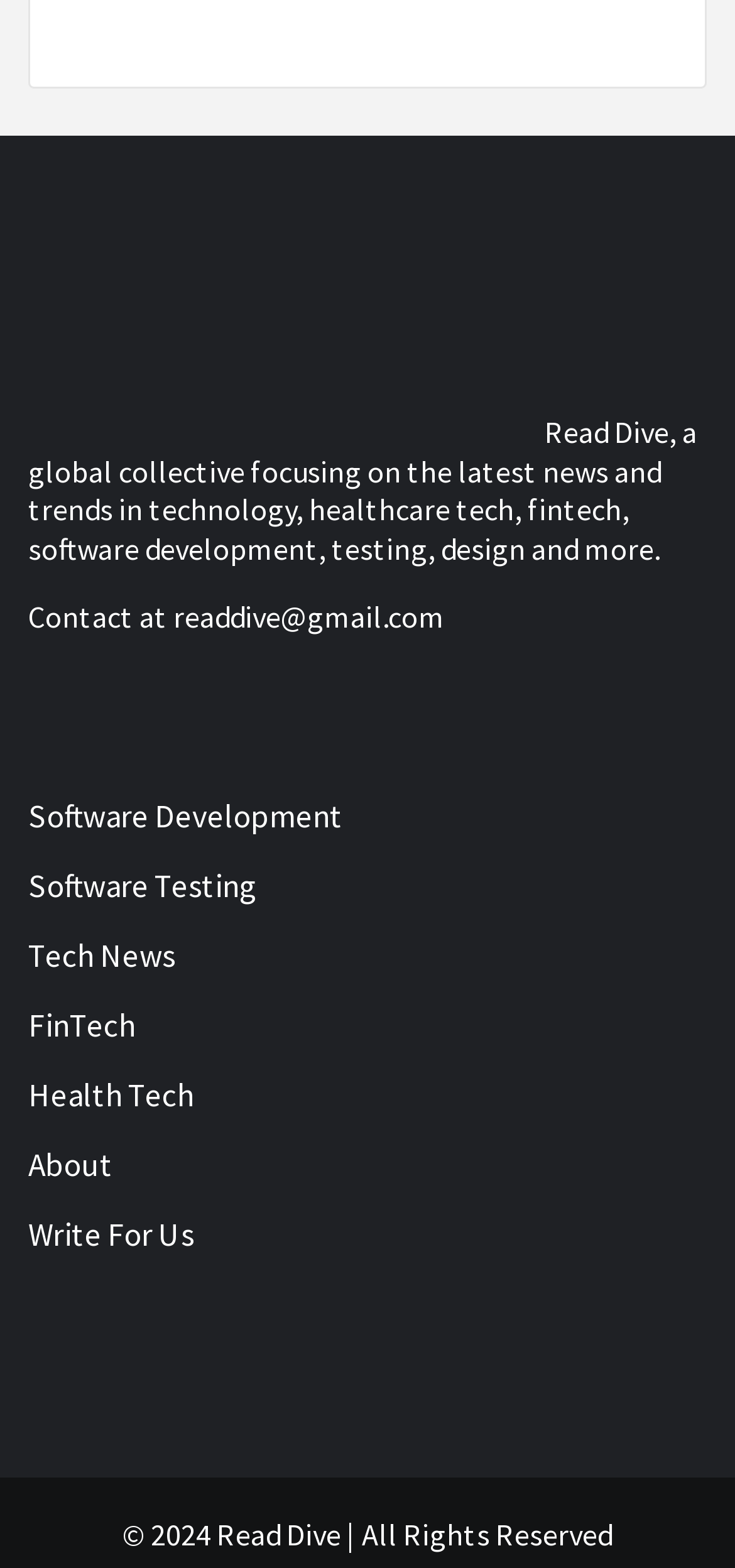What is the name of the global collective?
From the screenshot, supply a one-word or short-phrase answer.

Read Dive